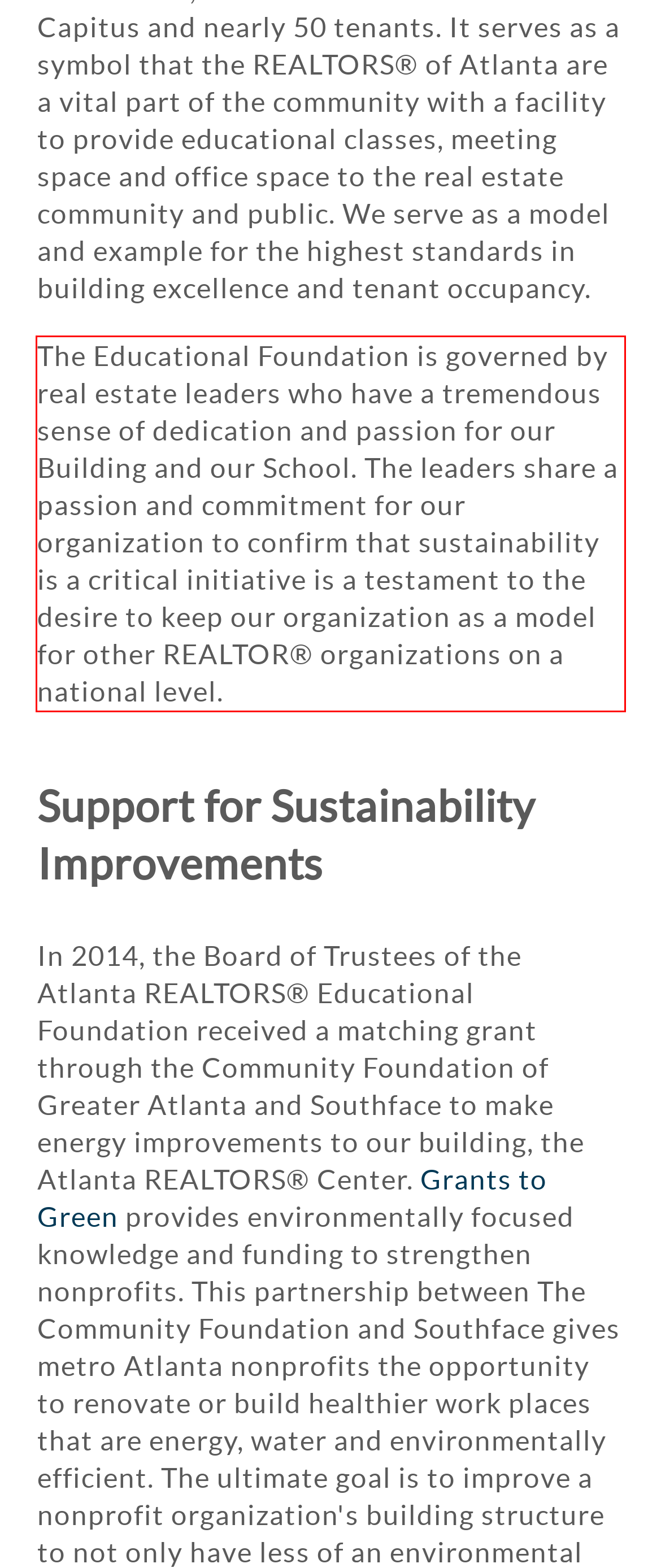You are presented with a webpage screenshot featuring a red bounding box. Perform OCR on the text inside the red bounding box and extract the content.

The Educational Foundation is governed by real estate leaders who have a tremendous sense of dedication and passion for our Building and our School. The leaders share a passion and commitment for our organization to confirm that sustainability is a critical initiative is a testament to the desire to keep our organization as a model for other REALTOR® organizations on a national level.